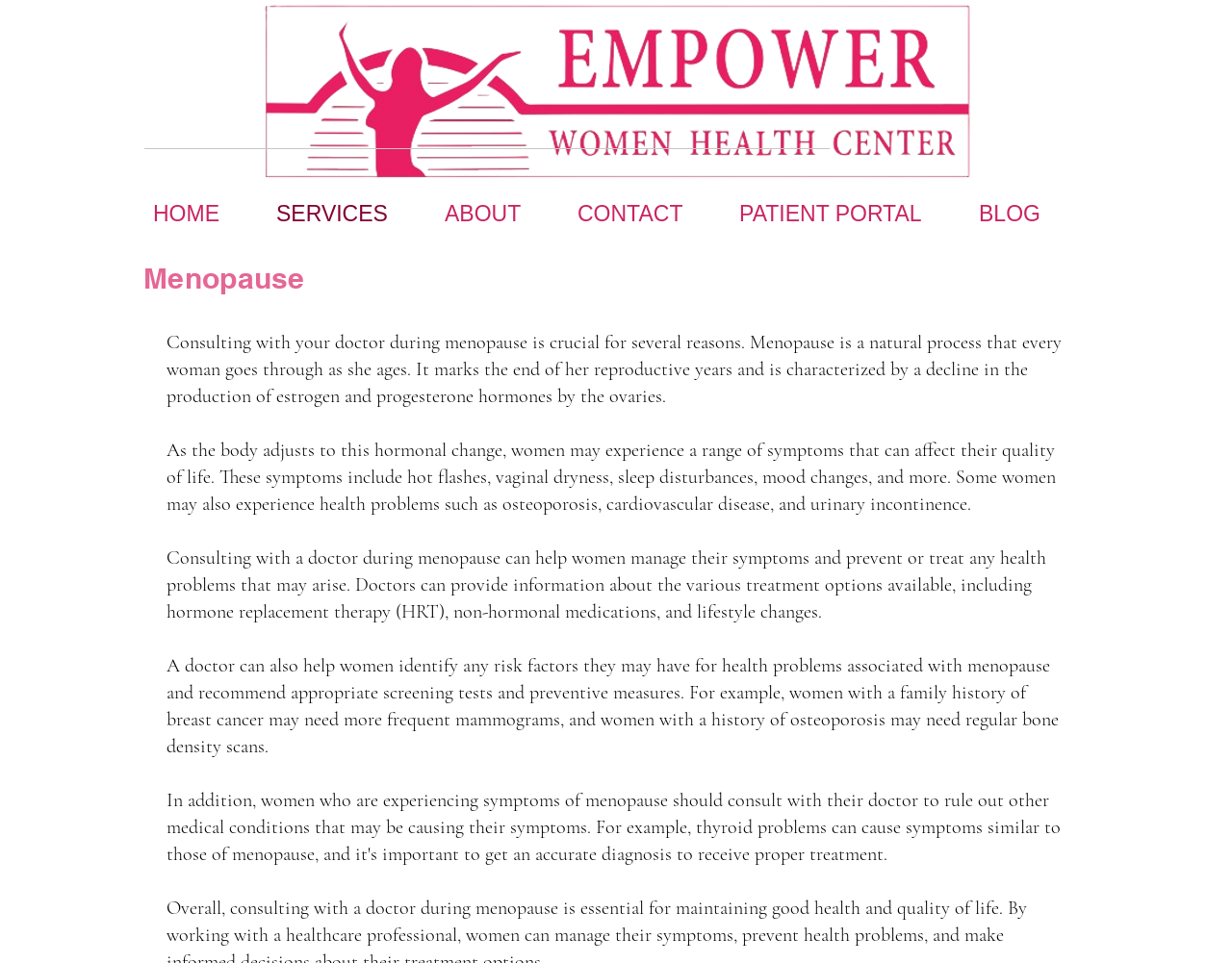What are the navigation links on the webpage?
Using the image as a reference, give a one-word or short phrase answer.

HOME, SERVICES, ABOUT, CONTACT, PATIENT PORTAL, BLOG